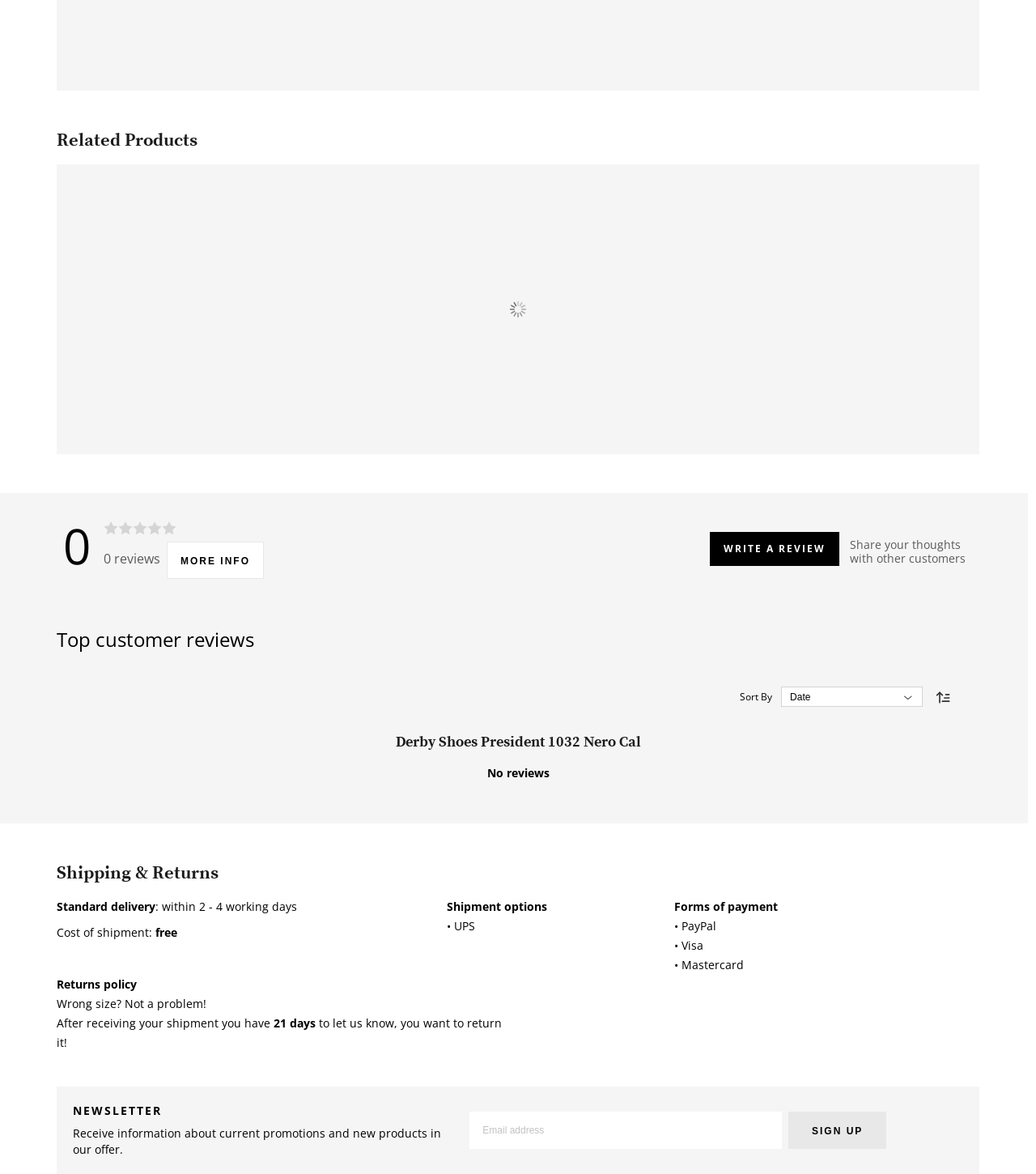Provide a single word or phrase to answer the given question: 
What is the shipping duration?

2-4 working days